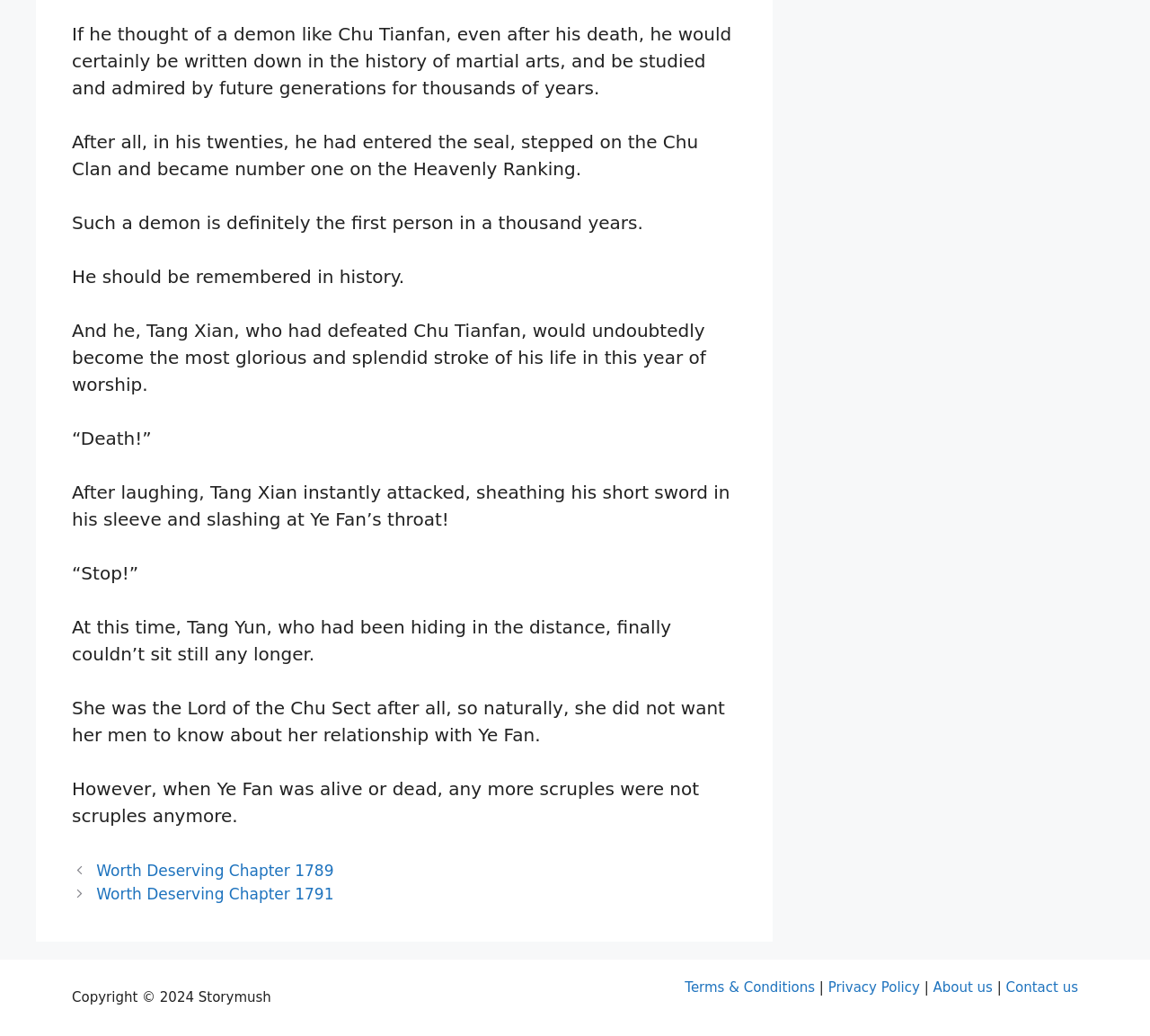Provide a single word or phrase to answer the given question: 
What are the terms and conditions of the website?

Unknown